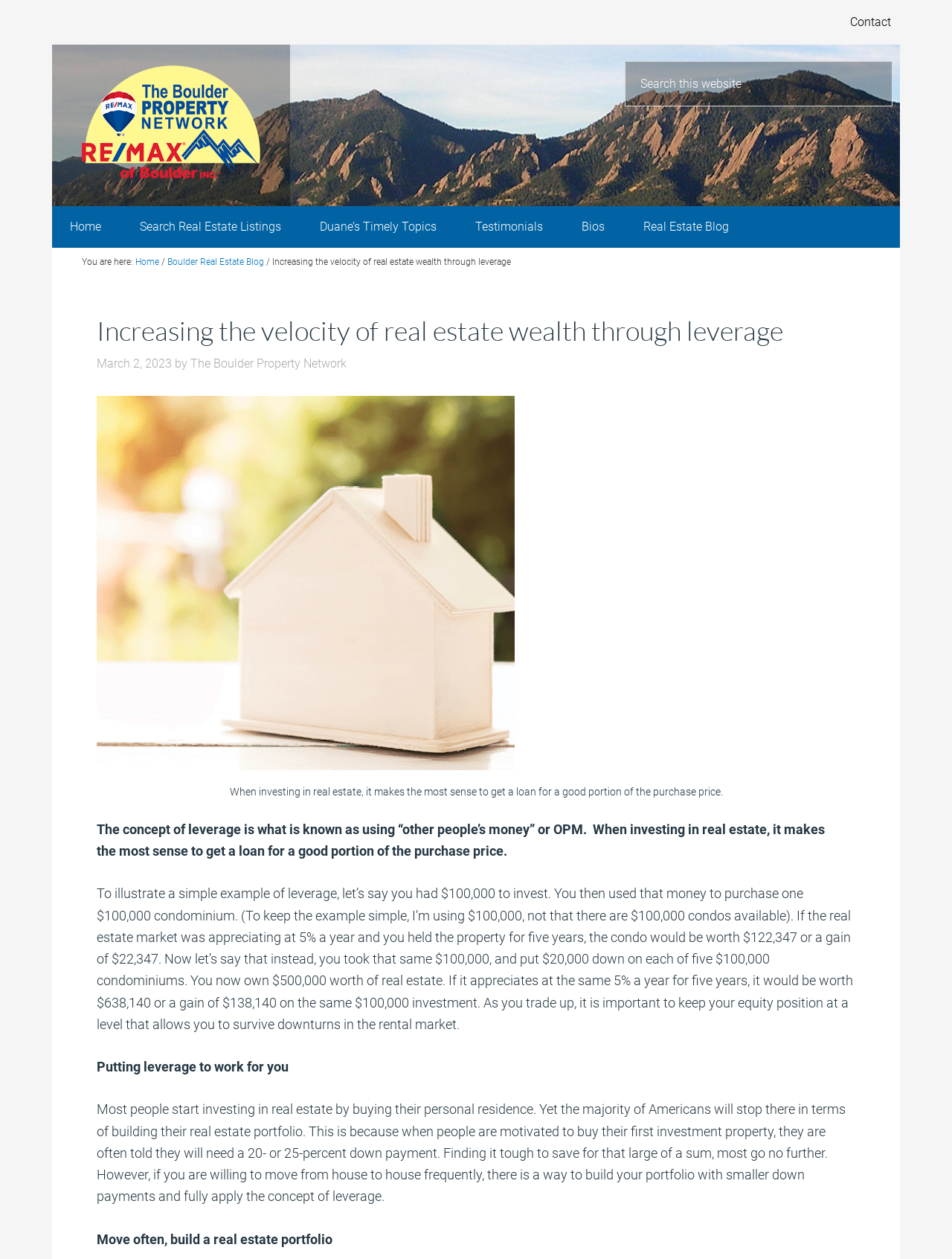What is the purpose of moving from house to house frequently in real estate investing?
Use the image to answer the question with a single word or phrase.

Building a real estate portfolio